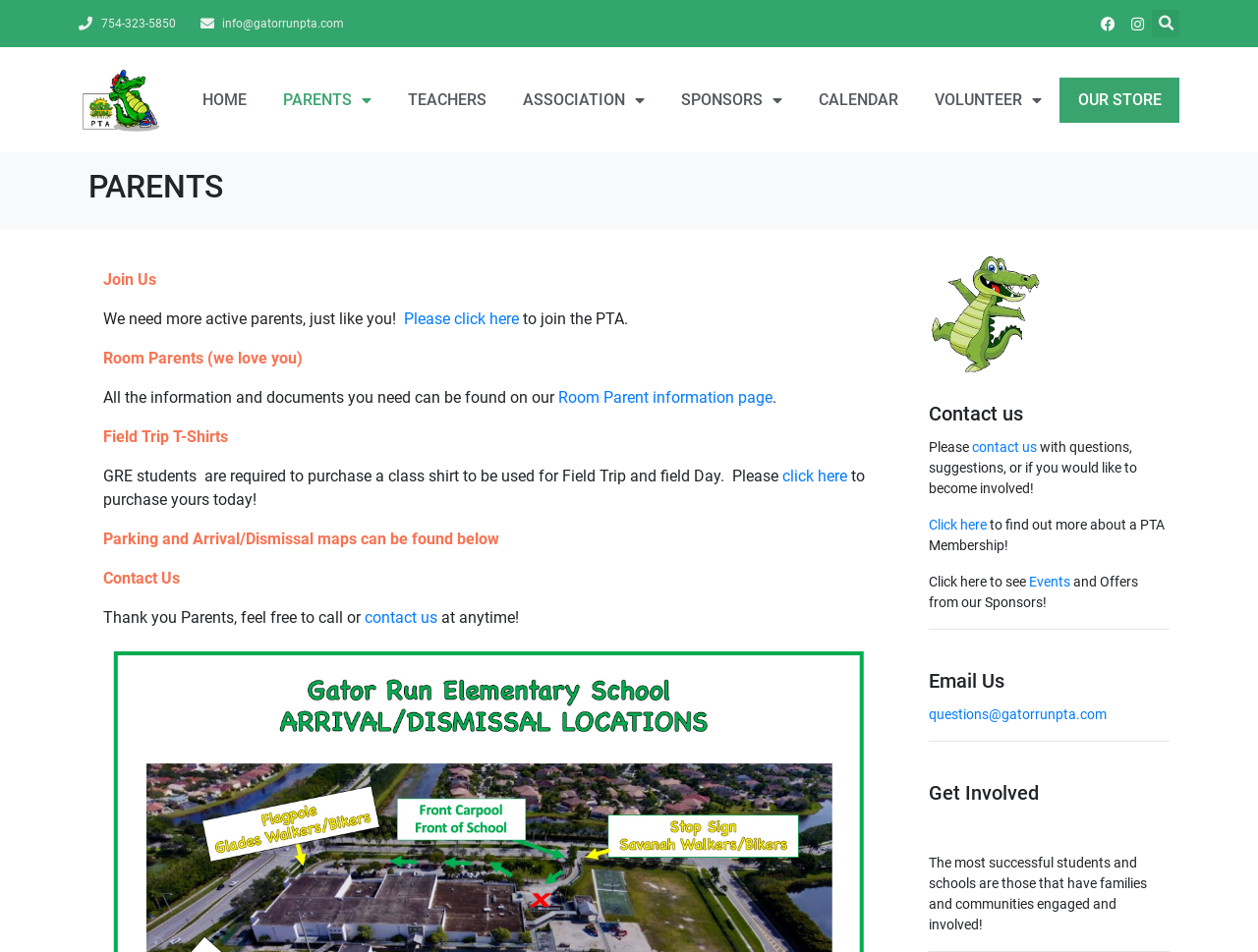Please locate the bounding box coordinates of the element that needs to be clicked to achieve the following instruction: "Click on the link 'Ways to prevent hay fever'". The coordinates should be four float numbers between 0 and 1, i.e., [left, top, right, bottom].

None